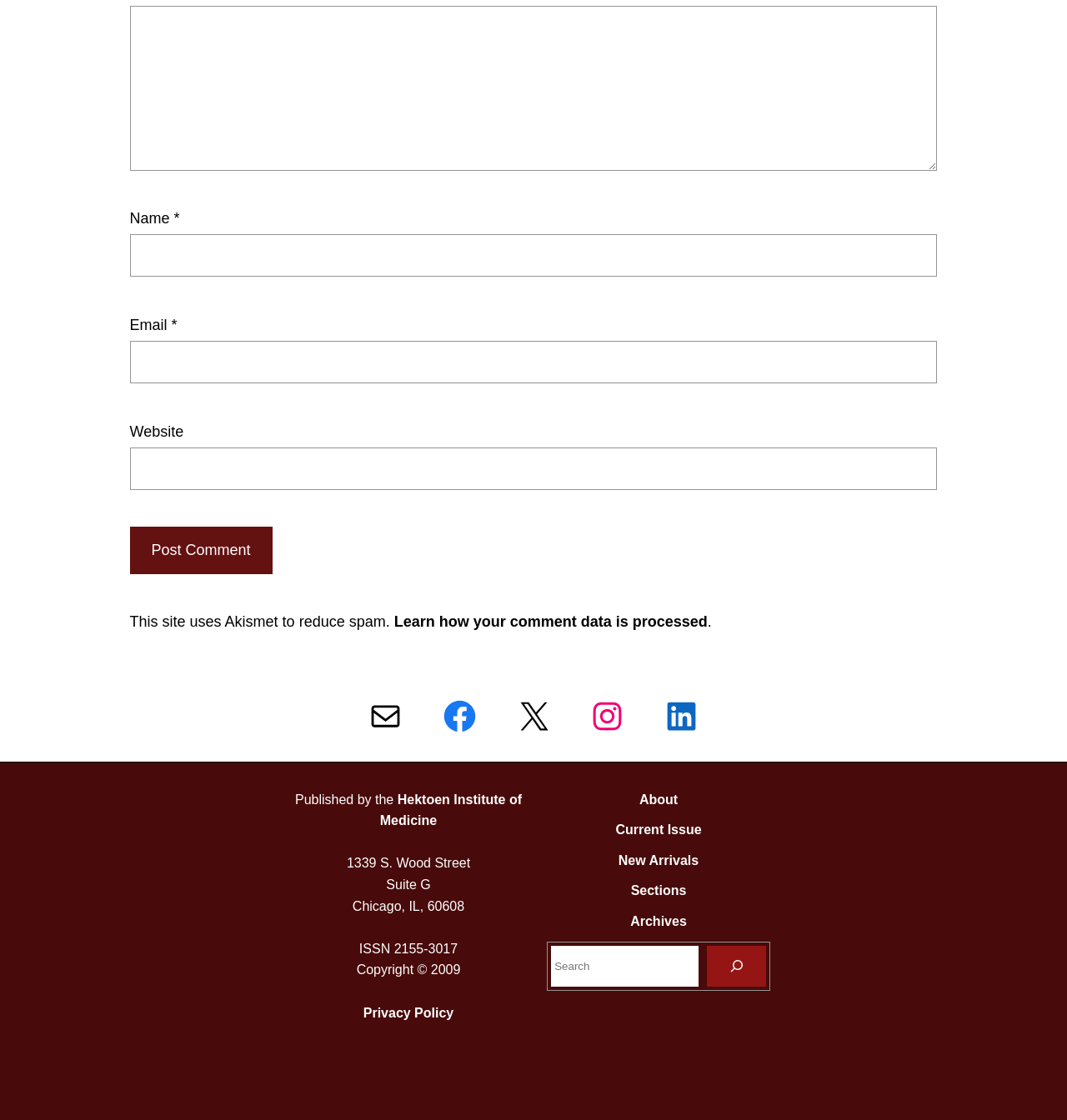Please give a concise answer to this question using a single word or phrase: 
What is the name of the organization publishing this website?

Hektoen Institute of Medicine